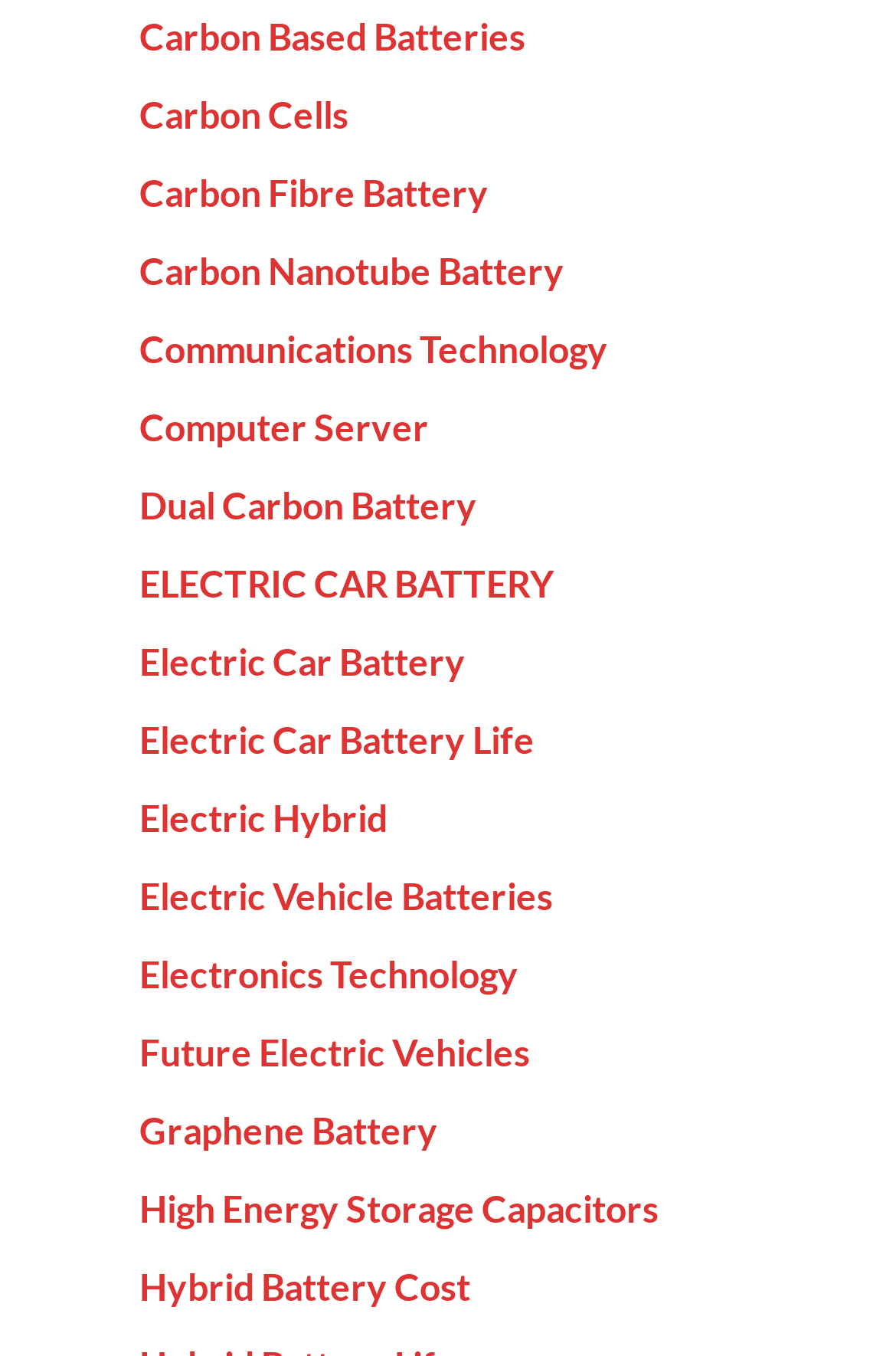Answer the question below in one word or phrase:
How many links are related to electric cars?

4